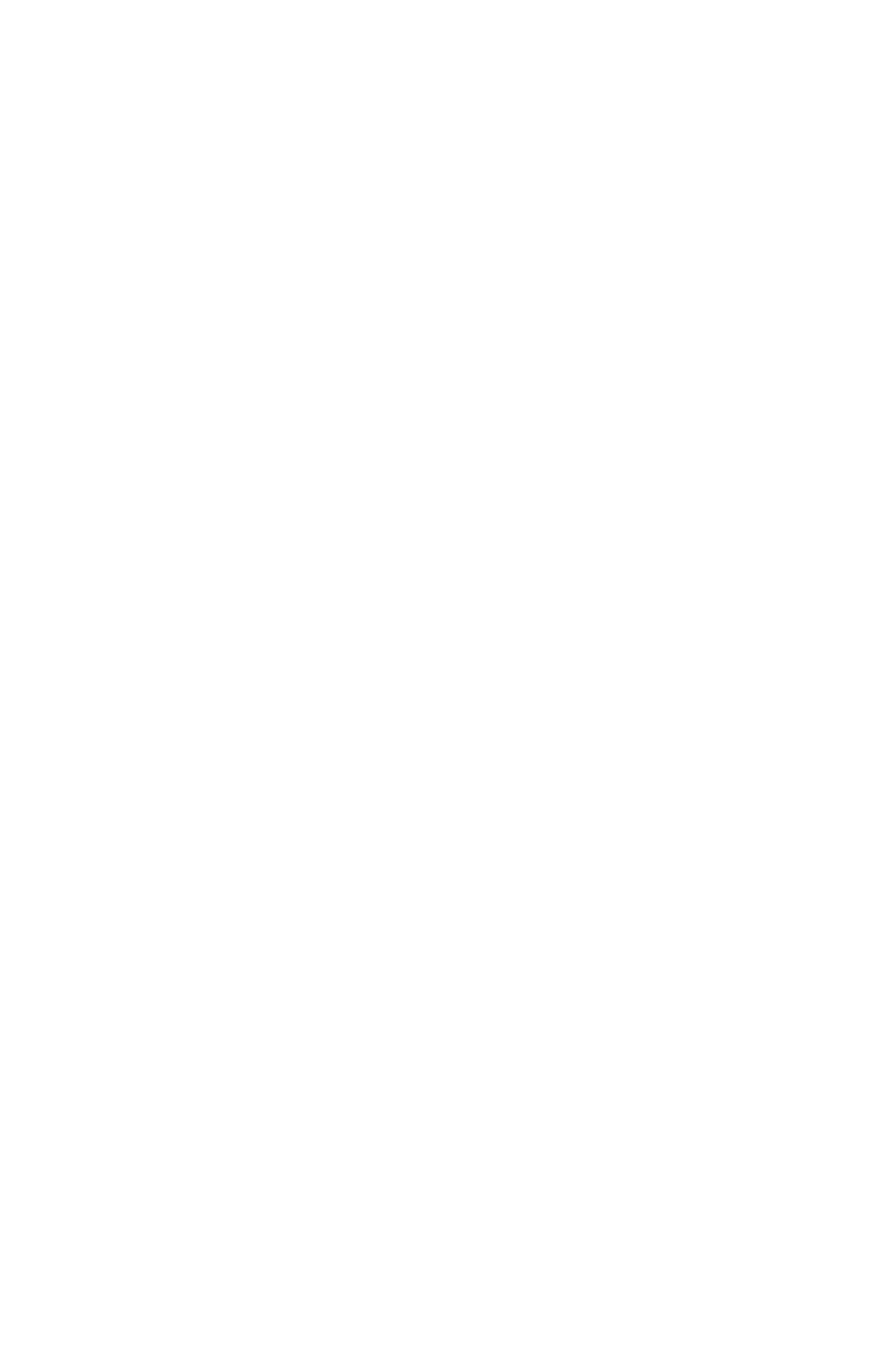Please identify the bounding box coordinates of the element on the webpage that should be clicked to follow this instruction: "Go to Home Page". The bounding box coordinates should be given as four float numbers between 0 and 1, formatted as [left, top, right, bottom].

None